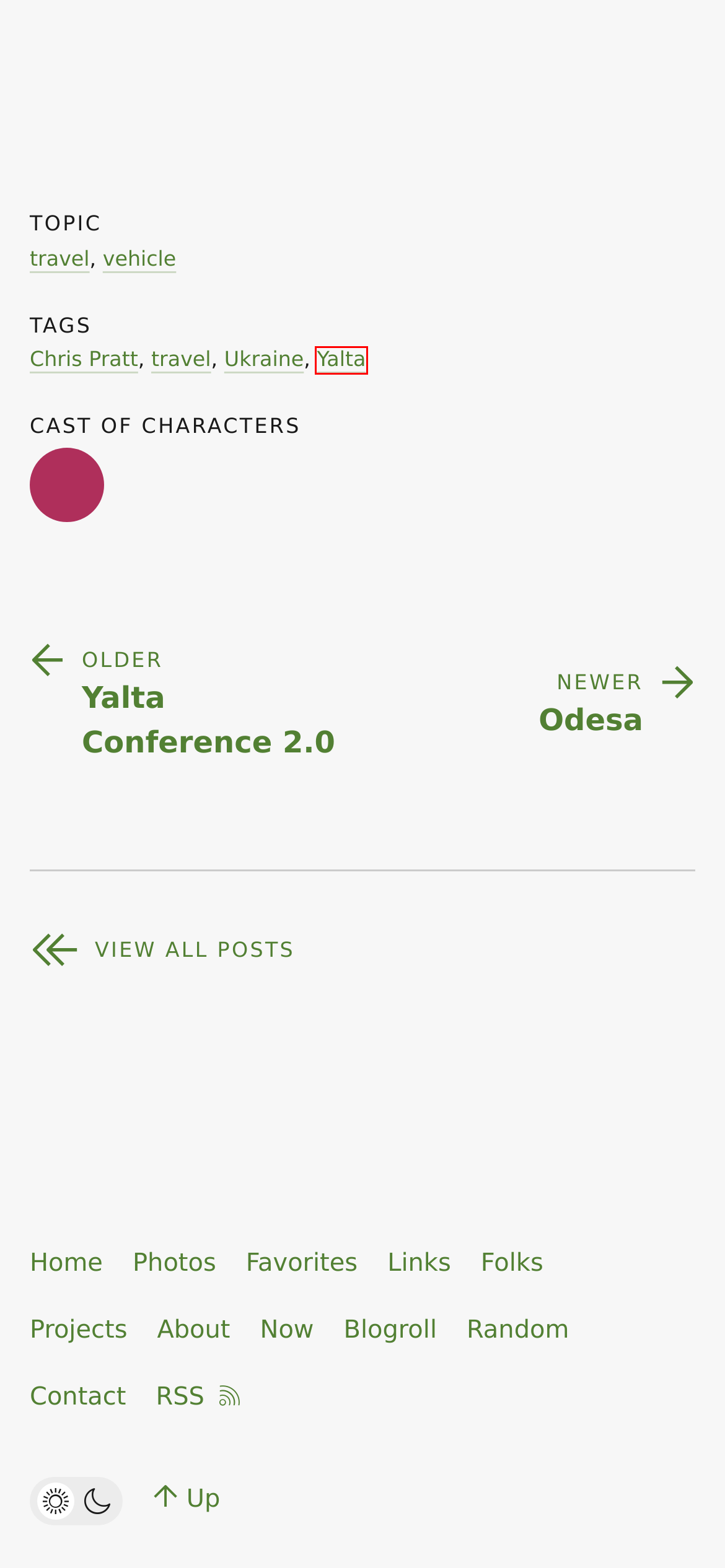You are presented with a screenshot of a webpage with a red bounding box. Select the webpage description that most closely matches the new webpage after clicking the element inside the red bounding box. The options are:
A. travel – Chris Glass
B. vehicle – Chris Glass
C. Yalta Conference 2.0 – Chris Glass
D. Random – Chris Glass
E. Yalta – Chris Glass
F. Blogroll – Chris Glass
G. Ukraine – Chris Glass
H. Hello – Chris Glass

E